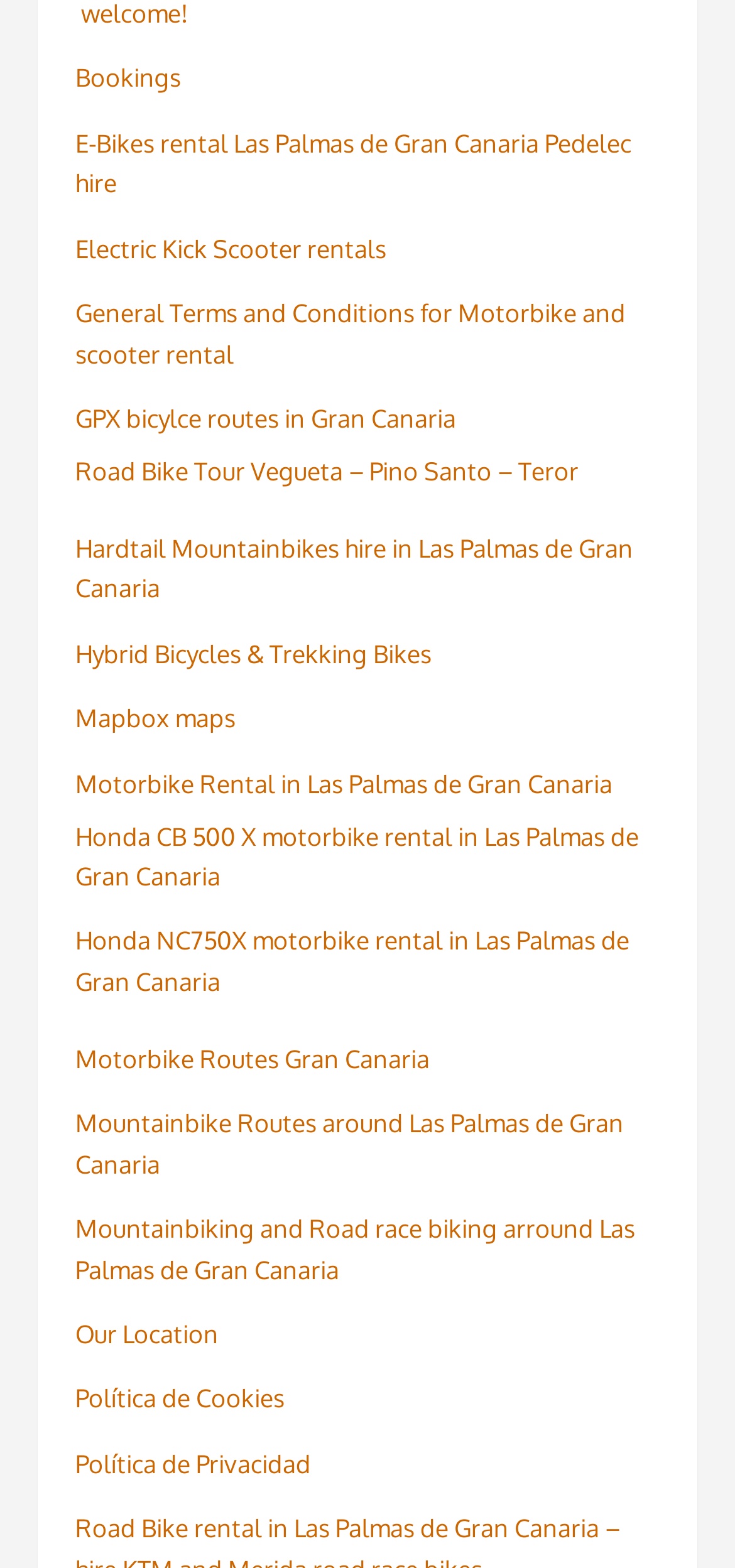Determine the bounding box coordinates of the clickable area required to perform the following instruction: "Check our location". The coordinates should be represented as four float numbers between 0 and 1: [left, top, right, bottom].

[0.103, 0.841, 0.297, 0.86]